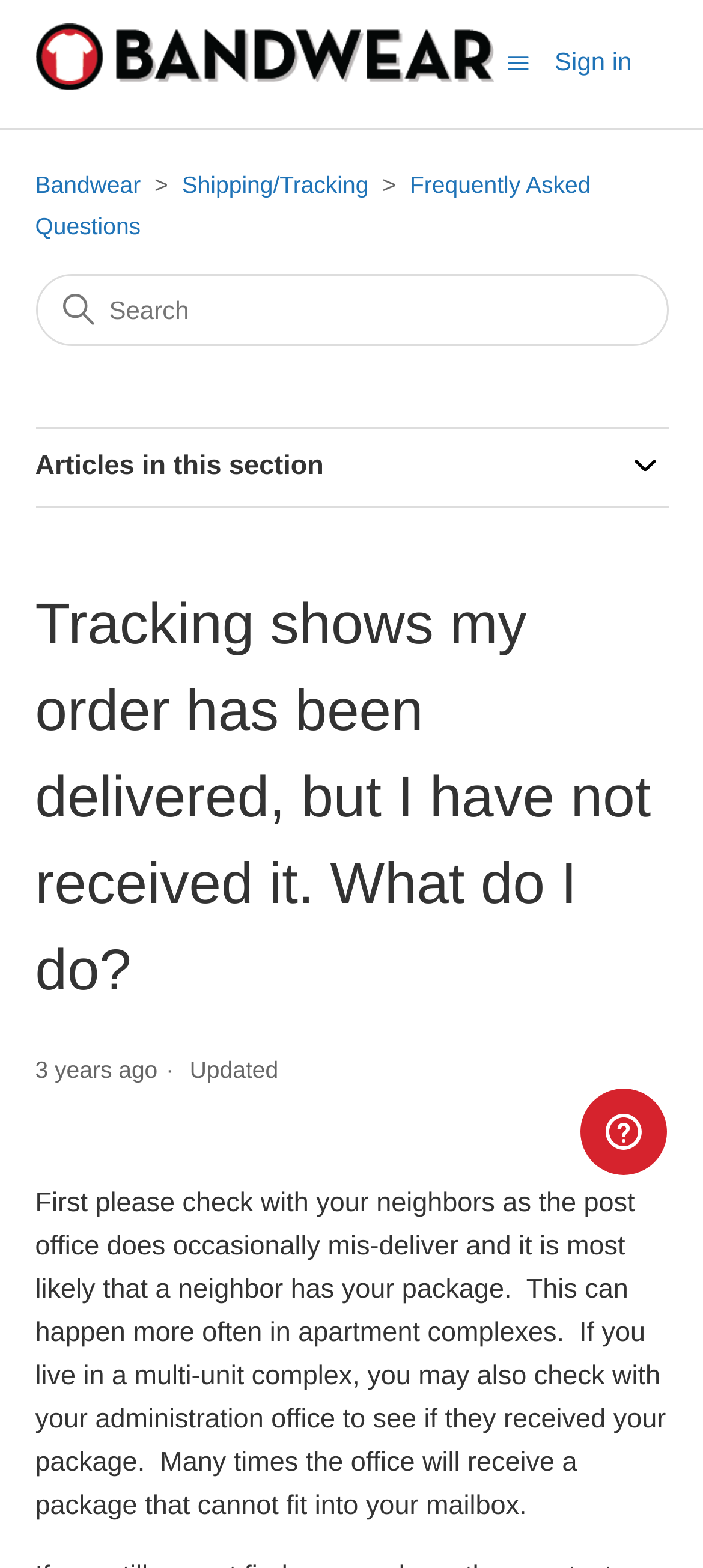Please locate the clickable area by providing the bounding box coordinates to follow this instruction: "Go to Bandwear Help Center home page".

[0.05, 0.043, 0.702, 0.062]